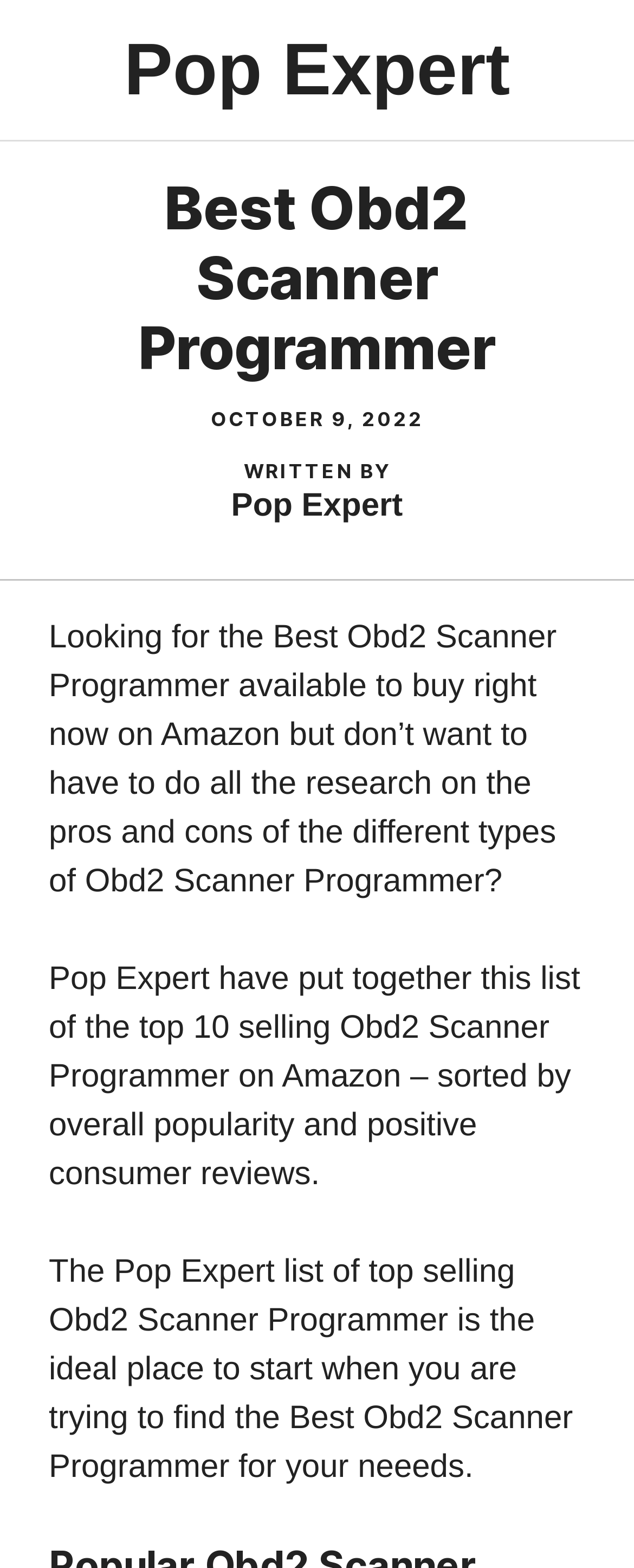What is the basis for sorting the Obd2 Scanner Programmer?
Can you provide a detailed and comprehensive answer to the question?

I found the basis for sorting the Obd2 Scanner Programmer by reading the static text element that says 'sorted by overall popularity and positive consumer reviews'.